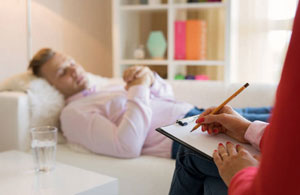What is the therapist holding?
Respond to the question with a well-detailed and thorough answer.

The therapist is actively taking notes, indicating a focus on the client's experience and progress, and is holding a notebook and pencil to record the session.